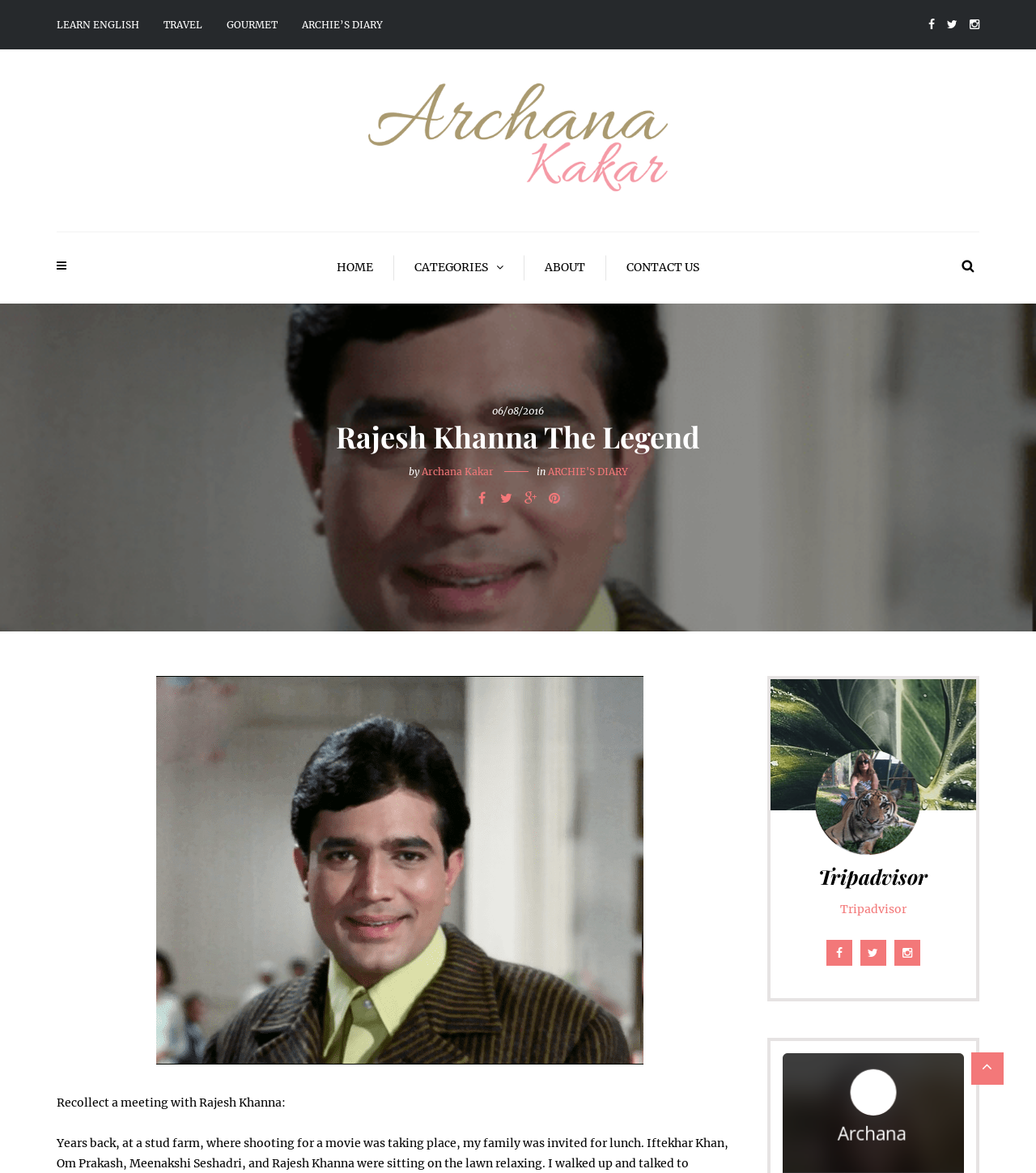Determine the bounding box coordinates of the target area to click to execute the following instruction: "View my food journey on Zomato!."

[0.755, 0.966, 0.93, 0.978]